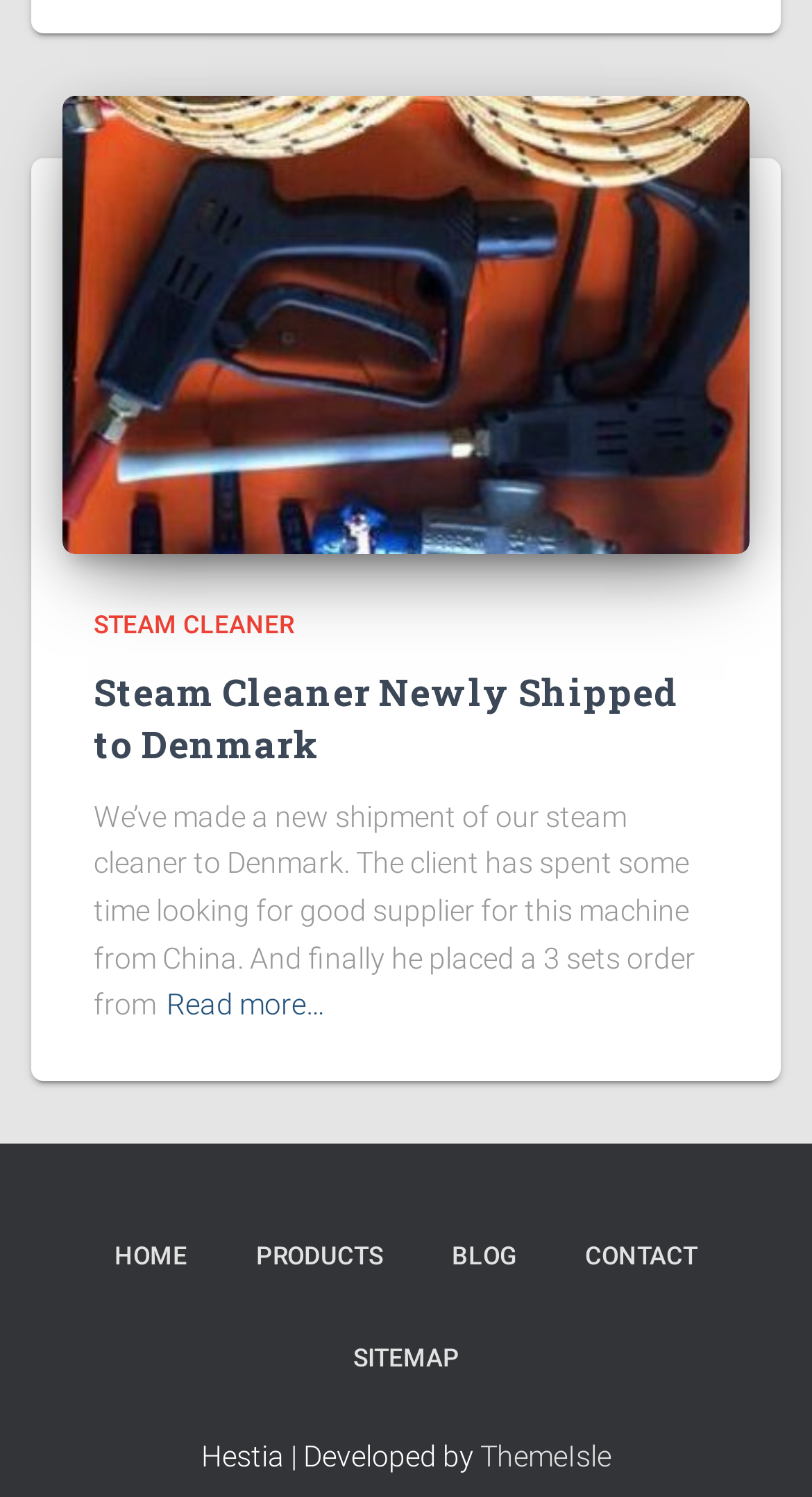Provide a brief response using a word or short phrase to this question:
How many sets of steam cleaners were ordered by the client?

3